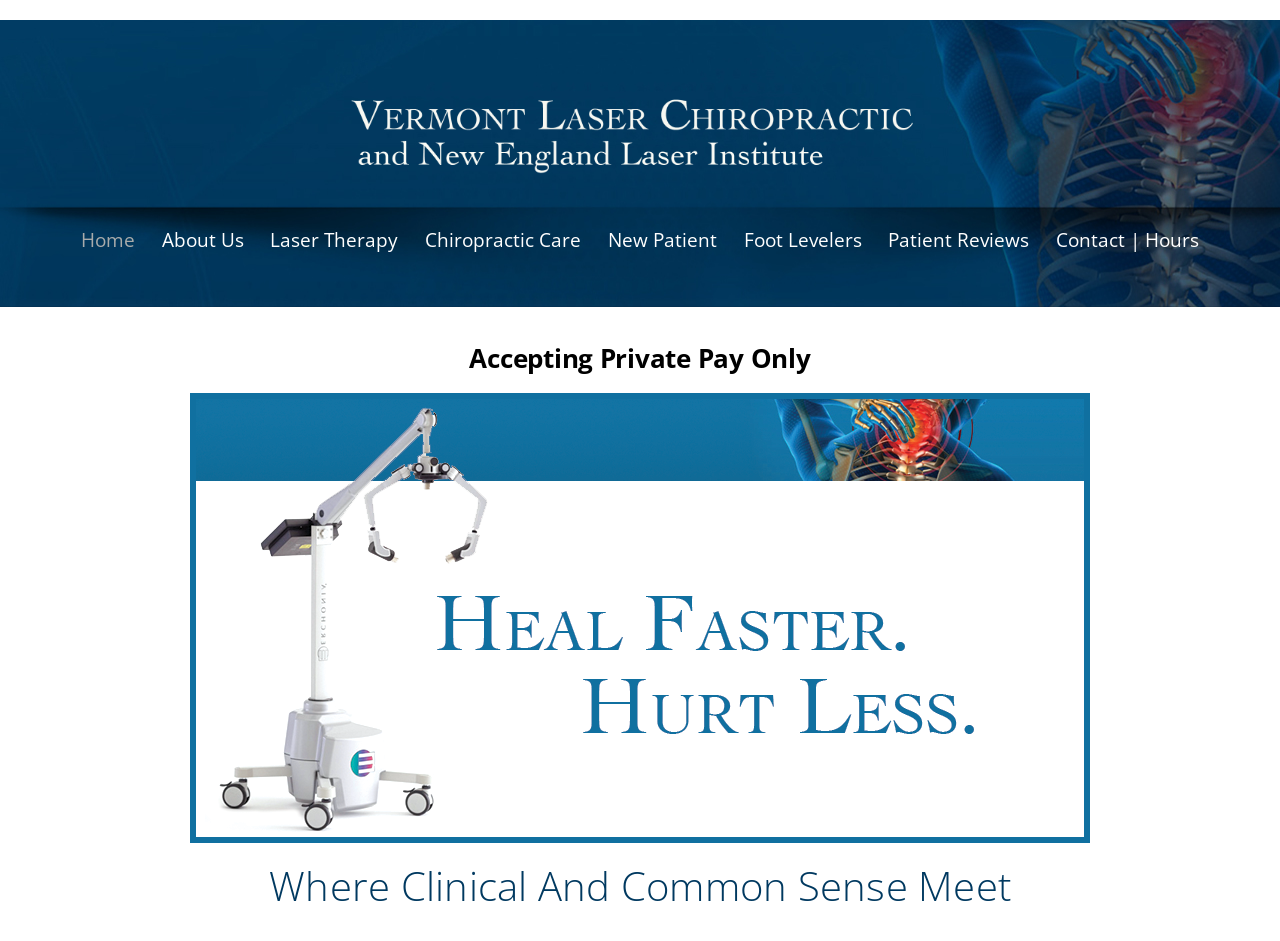Identify and provide the bounding box for the element described by: "Laser Therapy".

[0.202, 0.228, 0.32, 0.283]